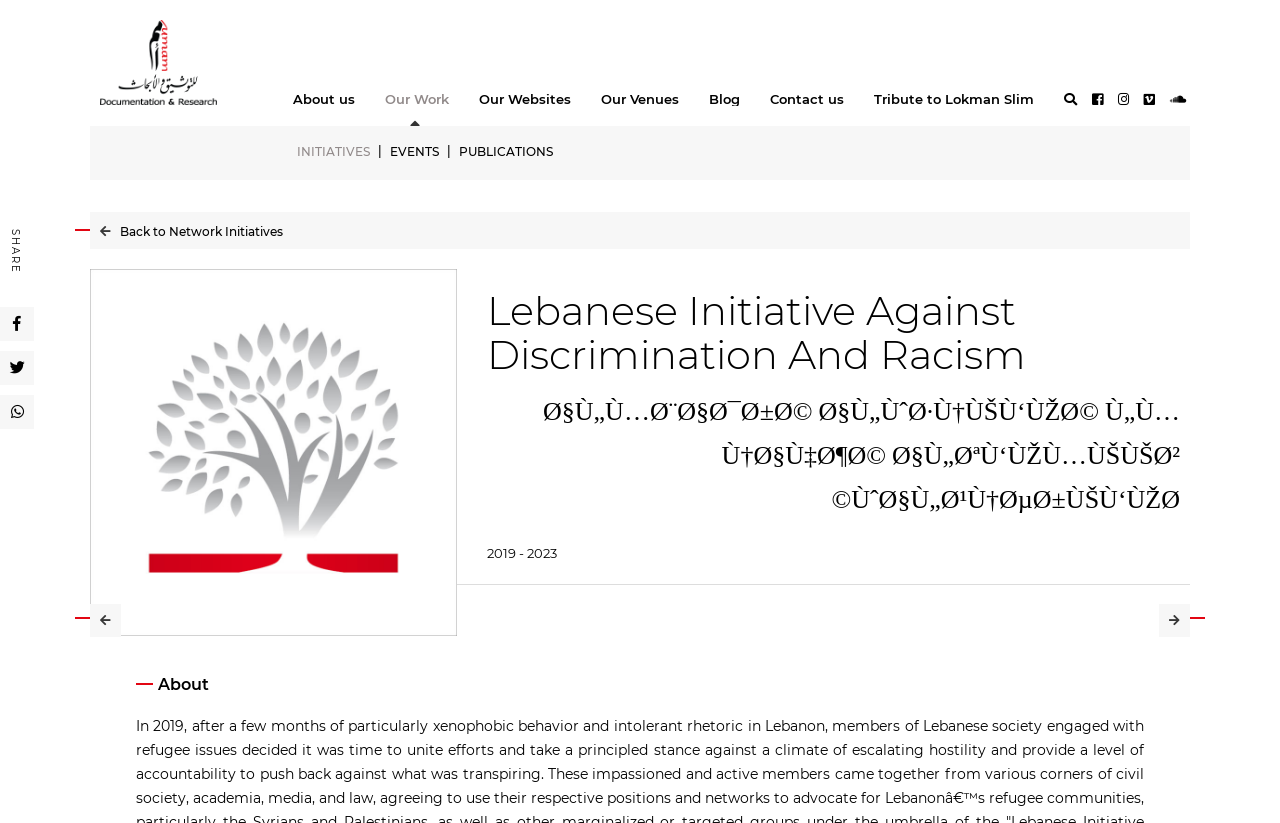Could you provide the bounding box coordinates for the portion of the screen to click to complete this instruction: "view blog"?

[0.554, 0.111, 0.578, 0.13]